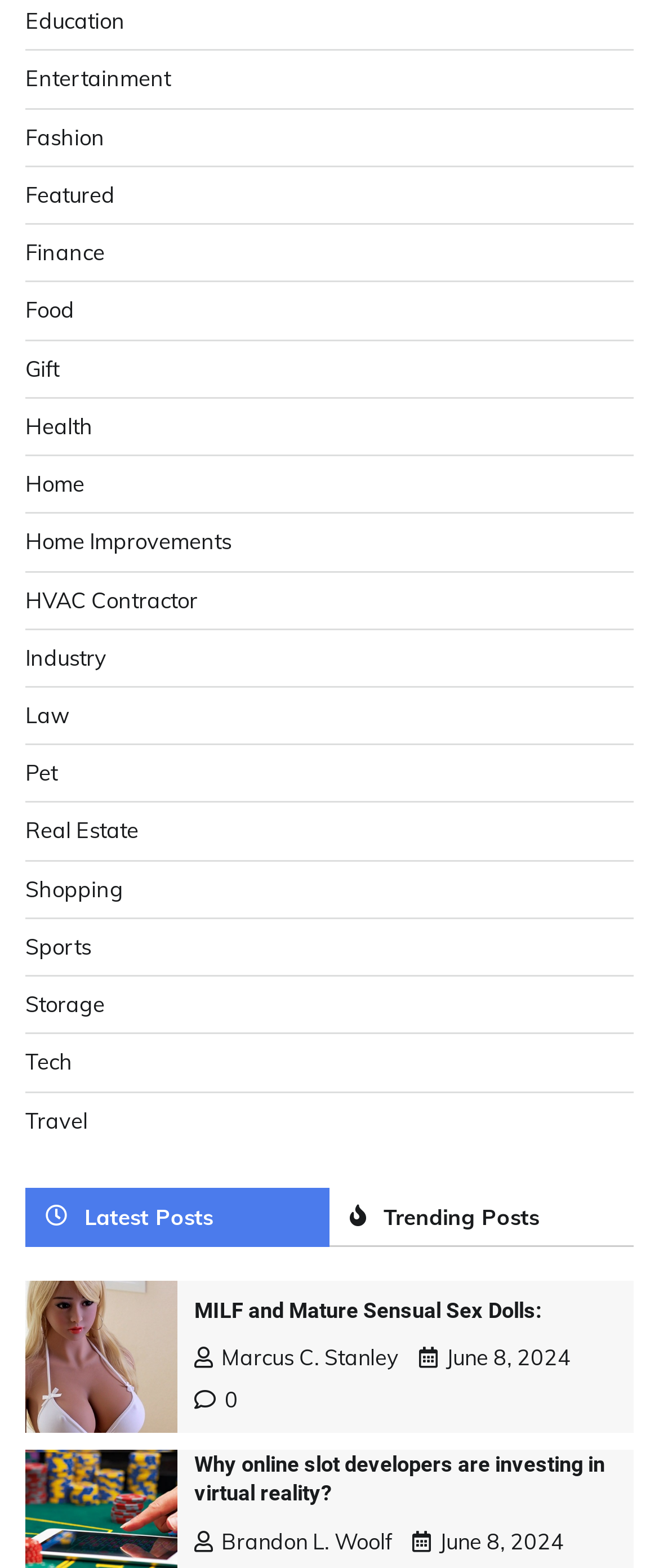Based on the description "Home Improvements", find the bounding box of the specified UI element.

[0.038, 0.337, 0.351, 0.354]